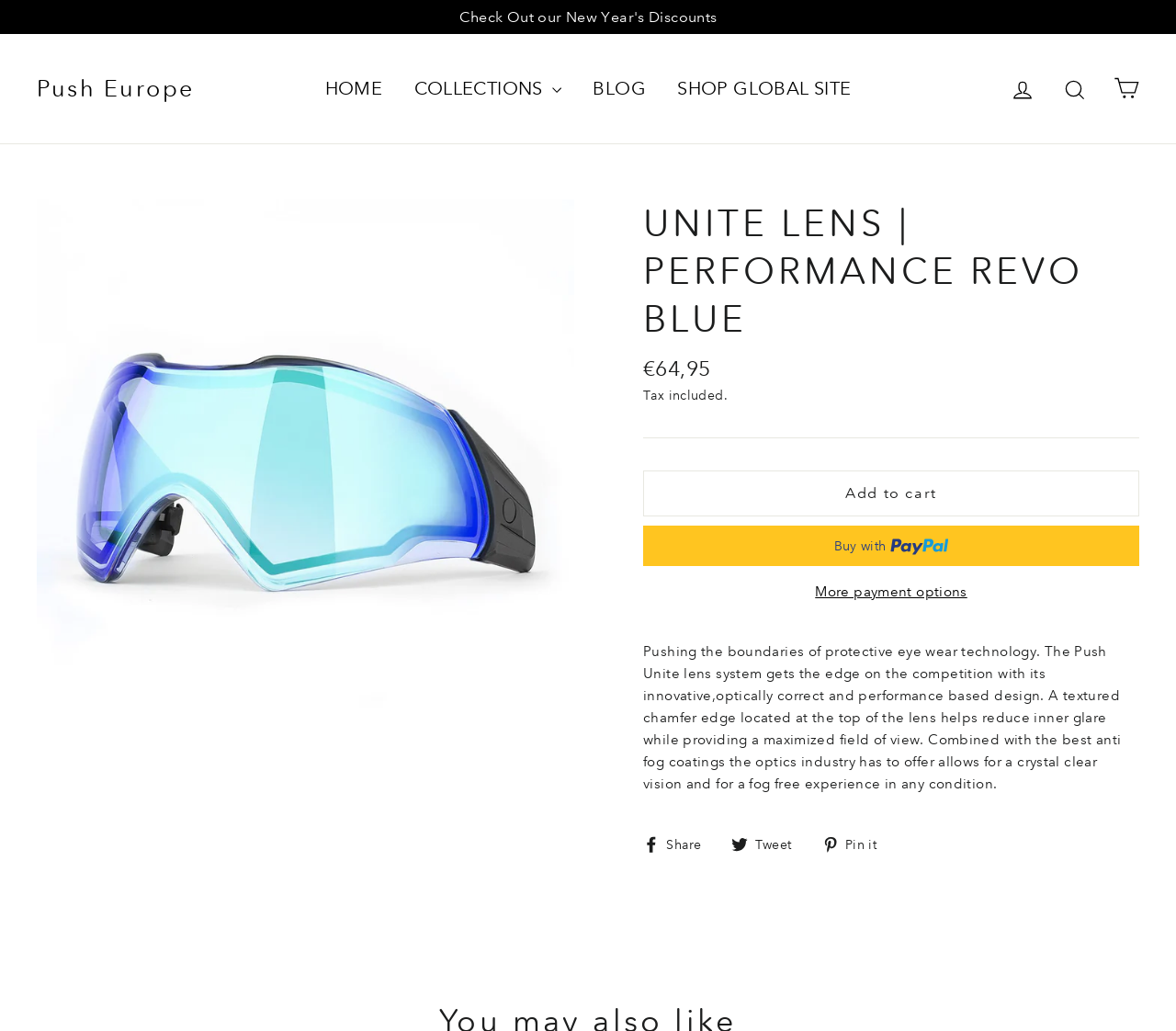Identify the main heading of the webpage and provide its text content.

UNITE LENS | PERFORMANCE REVO BLUE